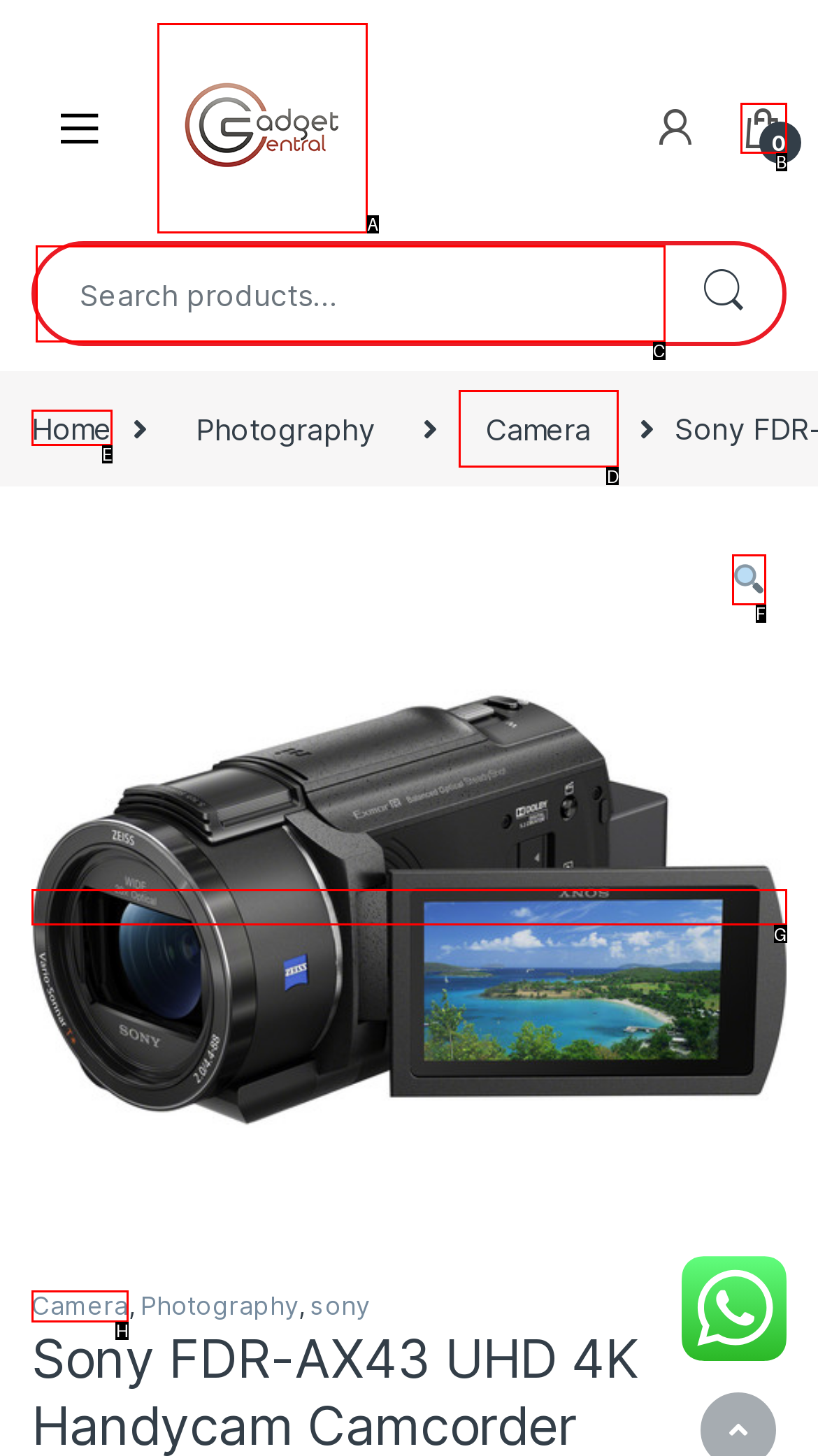Based on the element description: alt="Gadget Central", choose the best matching option. Provide the letter of the option directly.

A